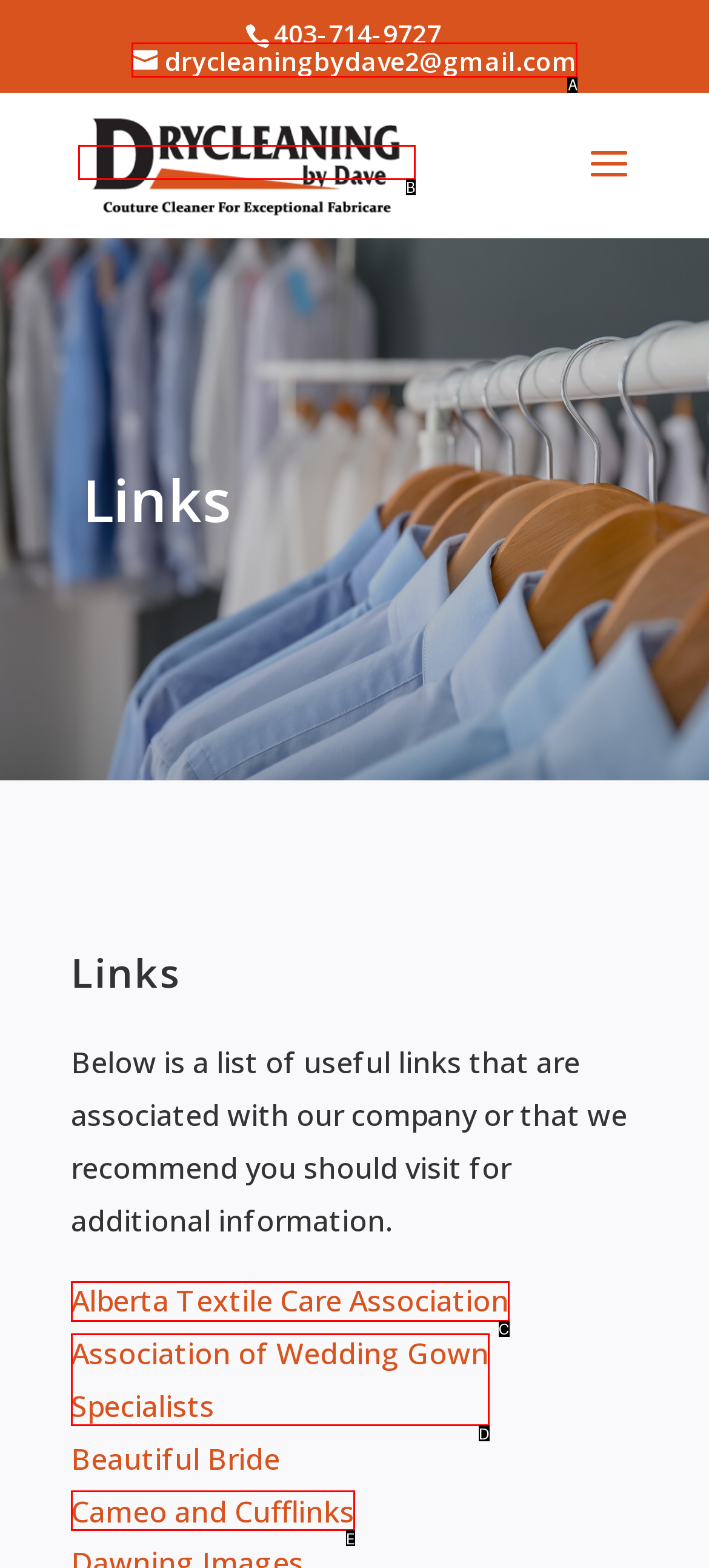Given the description: Cameo and Cufflinks
Identify the letter of the matching UI element from the options.

E